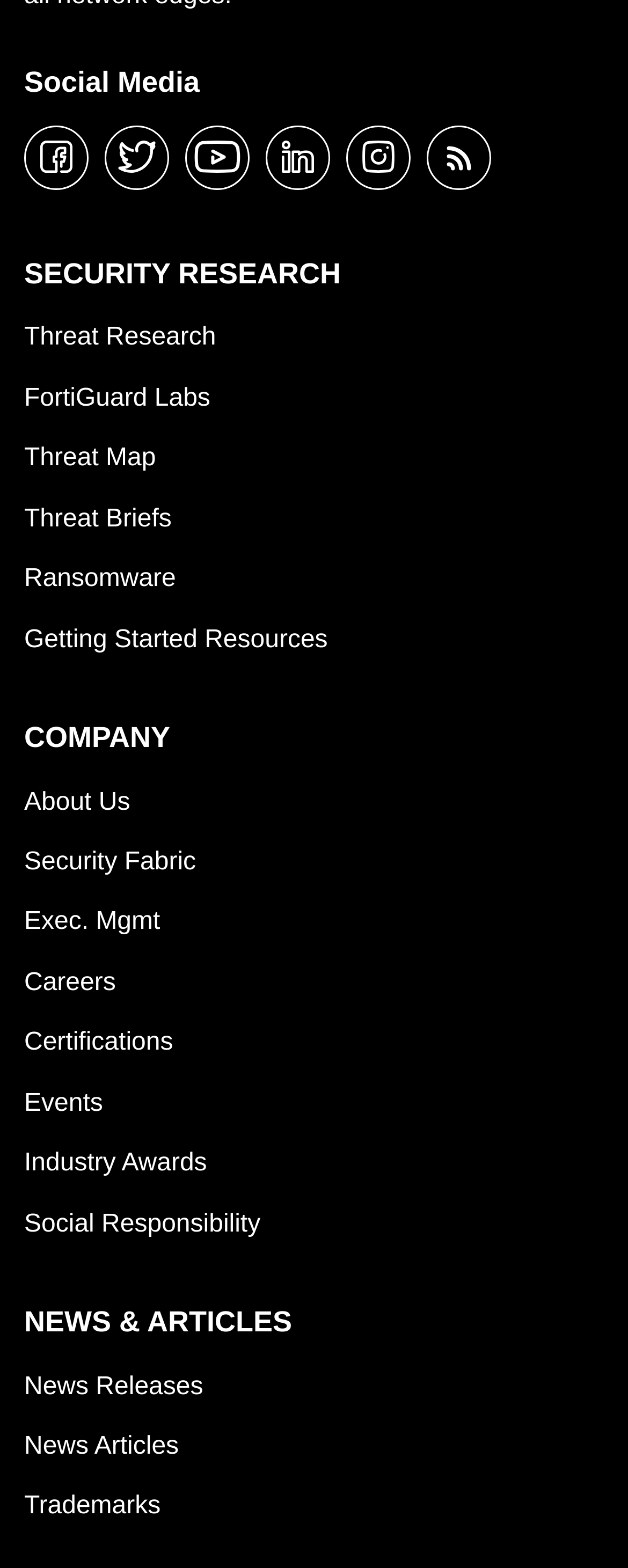Find the bounding box coordinates of the clickable area required to complete the following action: "check news releases".

[0.038, 0.865, 0.323, 0.903]